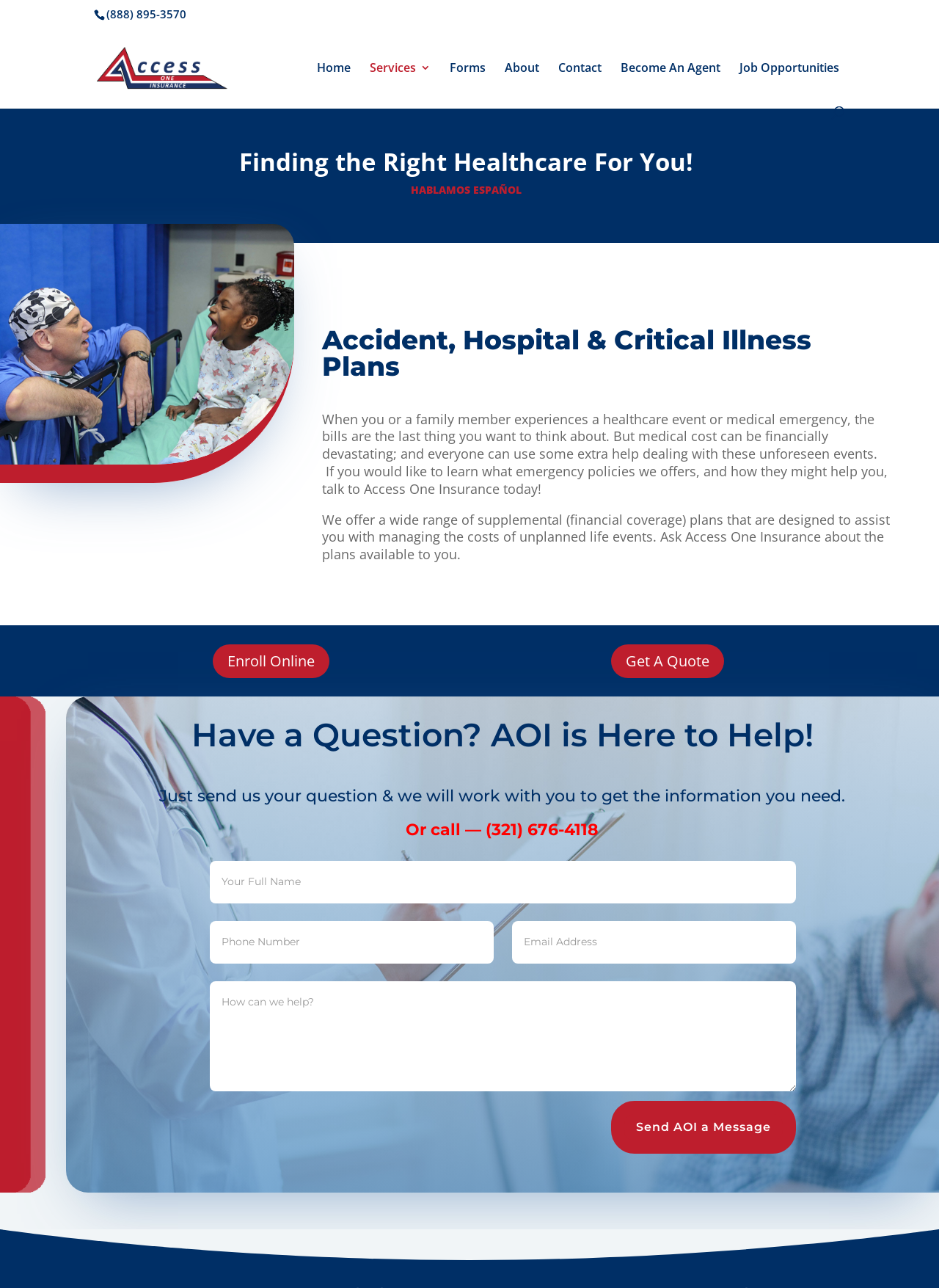Create a detailed description of the webpage's content and layout.

The webpage is about Emergency Insurances offered by Access One Insurance & Tax. At the top, there is a phone number "(888) 895-3570" and a link to "Access One Insurance & Tax" accompanied by an image of the company's logo. Below this, there is a navigation menu with links to "Home", "Services 3", "Forms", "About", "Contact", "Become An Agent", and "Job Opportunities".

On the left side, there is a search bar with a label "Search for:". The main content of the page is divided into sections. The first section has a heading "Finding the Right Healthcare For You!" and a paragraph of text in Spanish "HABLAMOS ESPAÑOL". 

The next section is about Accident, Hospital & Critical Illness Plans, with a heading and two paragraphs of text explaining the importance of having emergency policies and the types of supplemental plans offered by Access One Insurance. There are two buttons "Enroll Online 5" and "Get A Quote 5" below this section.

Further down, there is a section with a heading "Have a Question? AOI is Here to Help!" and a paragraph of text encouraging users to ask questions. Below this, there is a phone number "(321) 676-4118" and a form with four text boxes and a "Send AOI a Message 5" button.